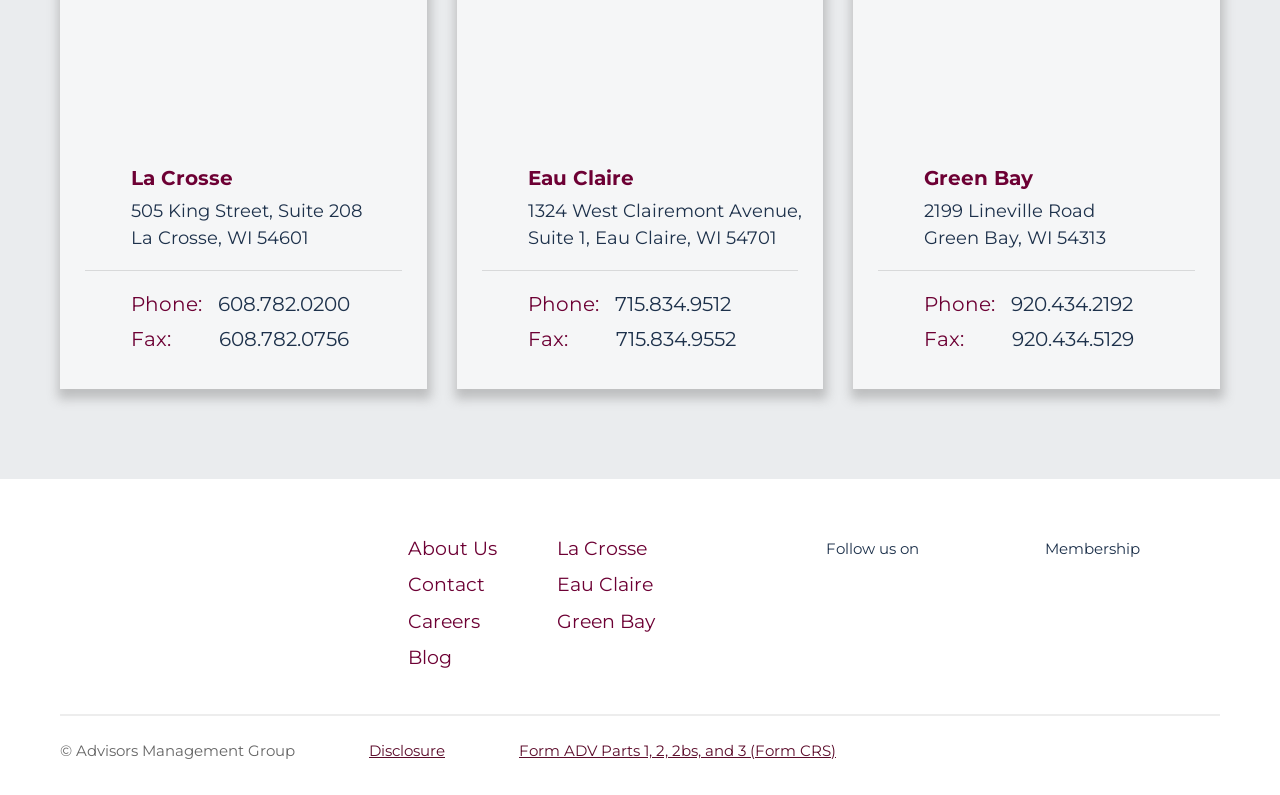Please find the bounding box coordinates of the element that must be clicked to perform the given instruction: "Click on Facebook". The coordinates should be four float numbers from 0 to 1, i.e., [left, top, right, bottom].

[0.645, 0.727, 0.654, 0.751]